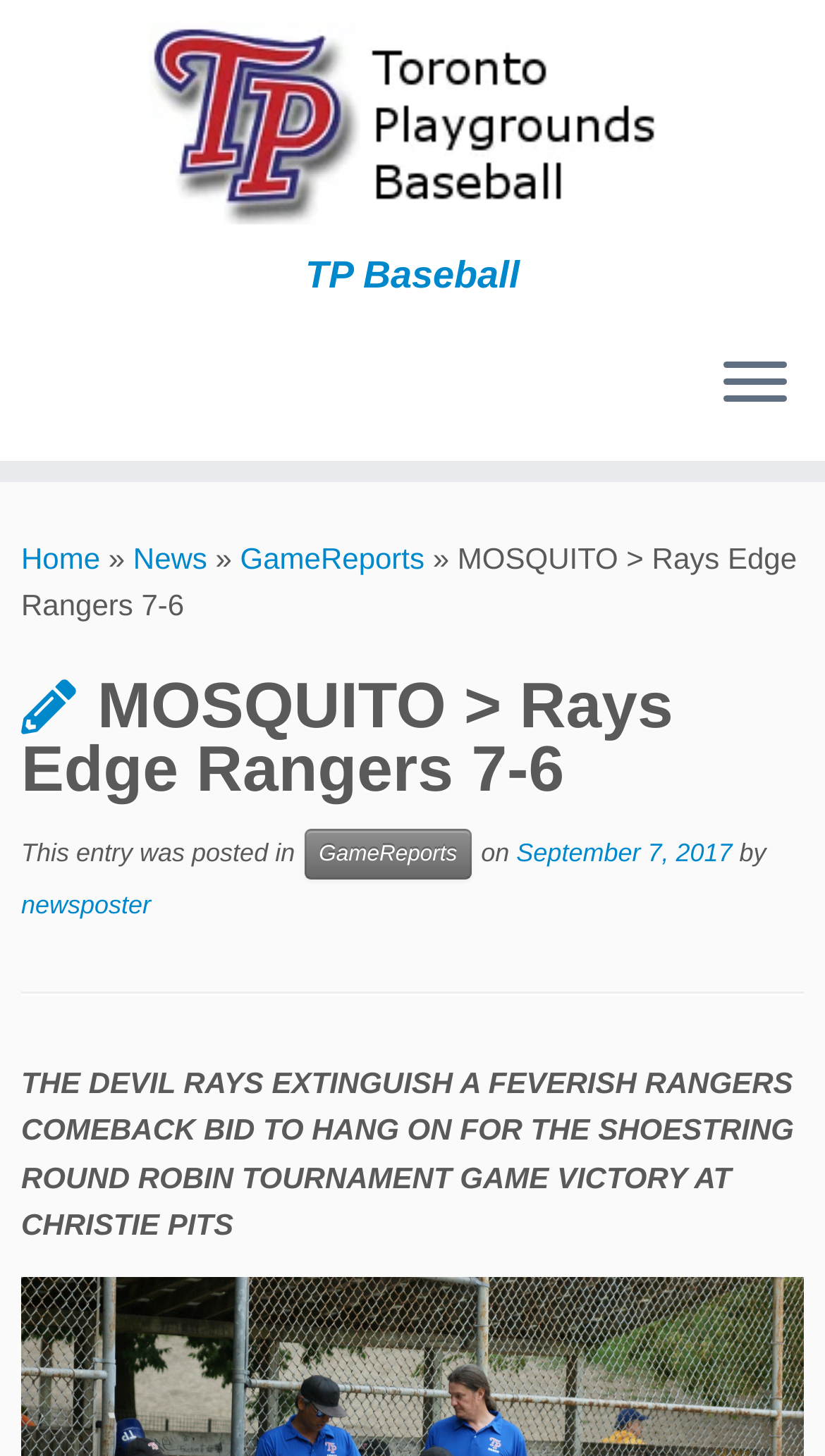What is the name of the author of the game report?
Analyze the image and deliver a detailed answer to the question.

I inferred this answer by examining the link element that contains the text 'newsposter' which is likely the name of the author of the game report.